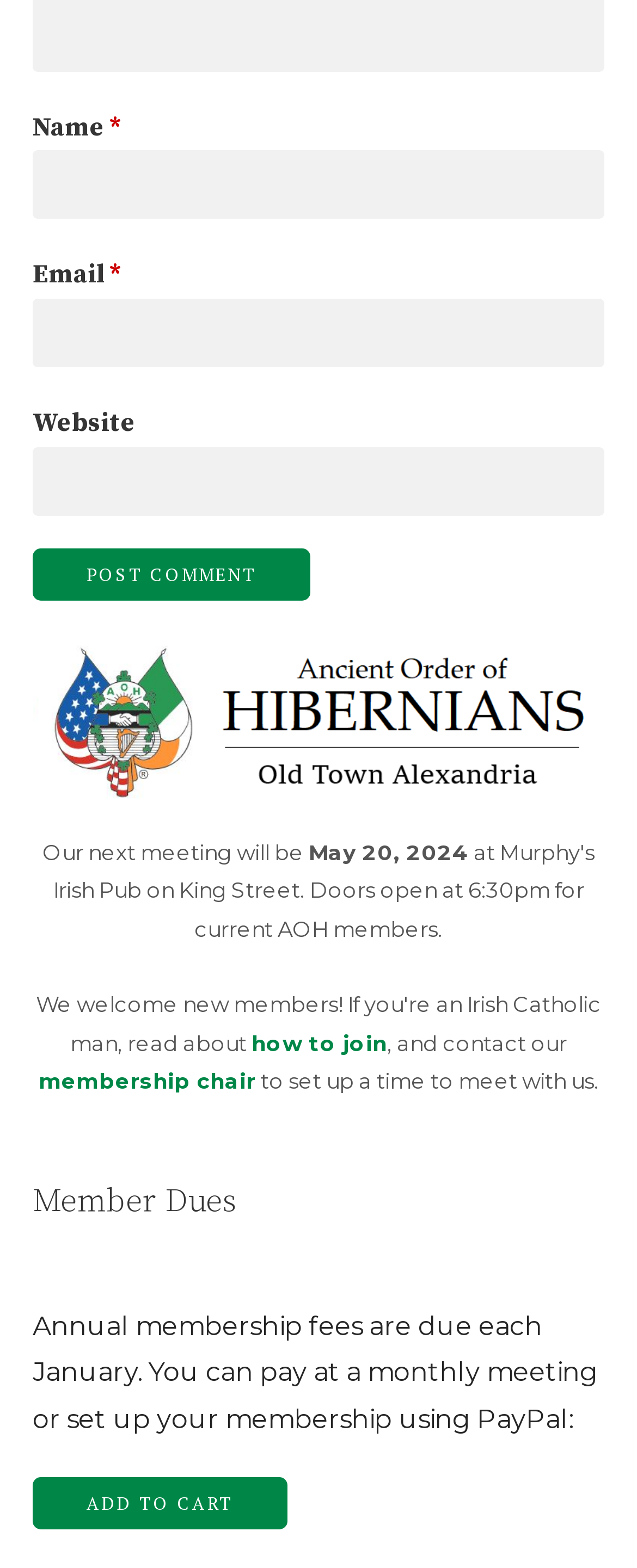What is the purpose of the 'Post Comment' button?
Based on the screenshot, provide a one-word or short-phrase response.

To post a comment